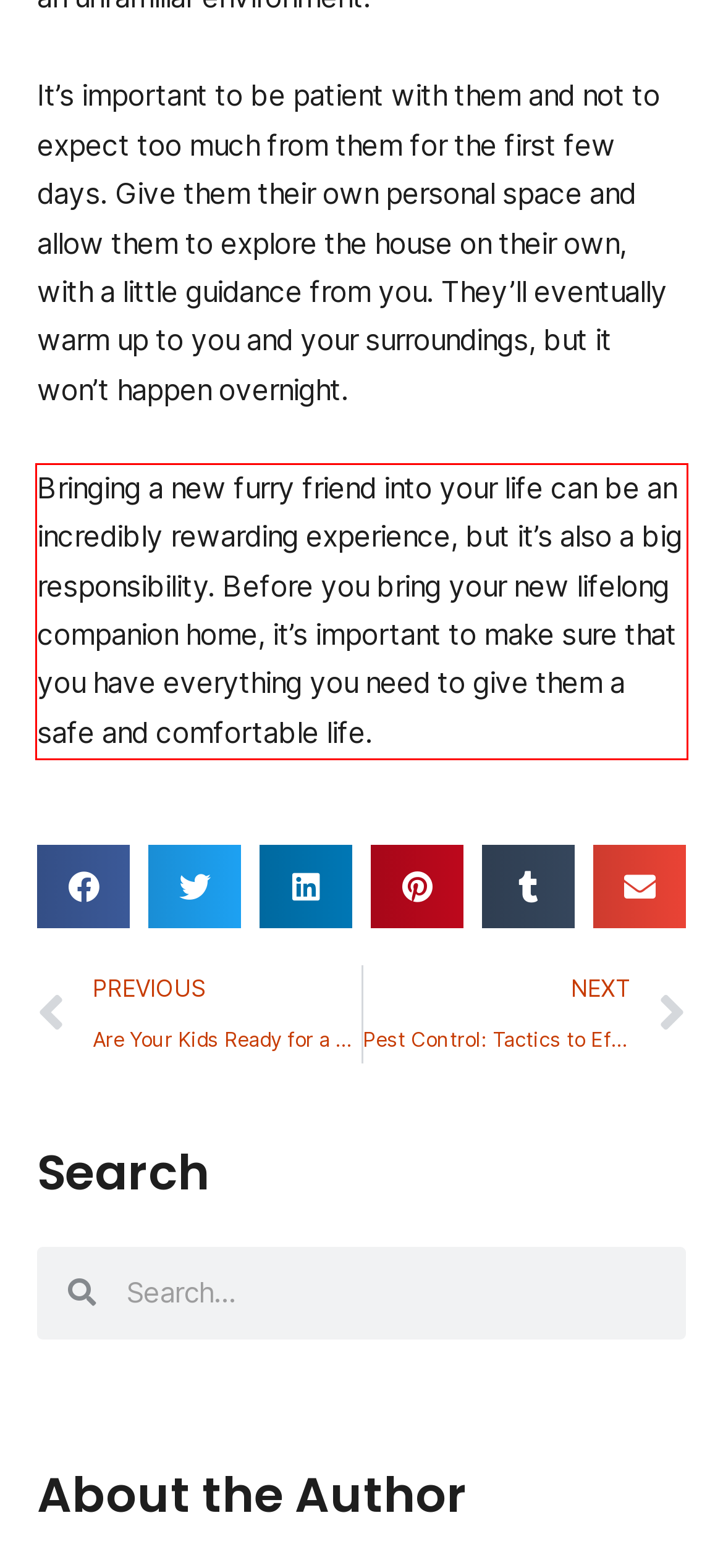Review the webpage screenshot provided, and perform OCR to extract the text from the red bounding box.

Bringing a new furry friend into your life can be an incredibly rewarding experience, but it’s also a big responsibility. Before you bring your new lifelong companion home, it’s important to make sure that you have everything you need to give them a safe and comfortable life.